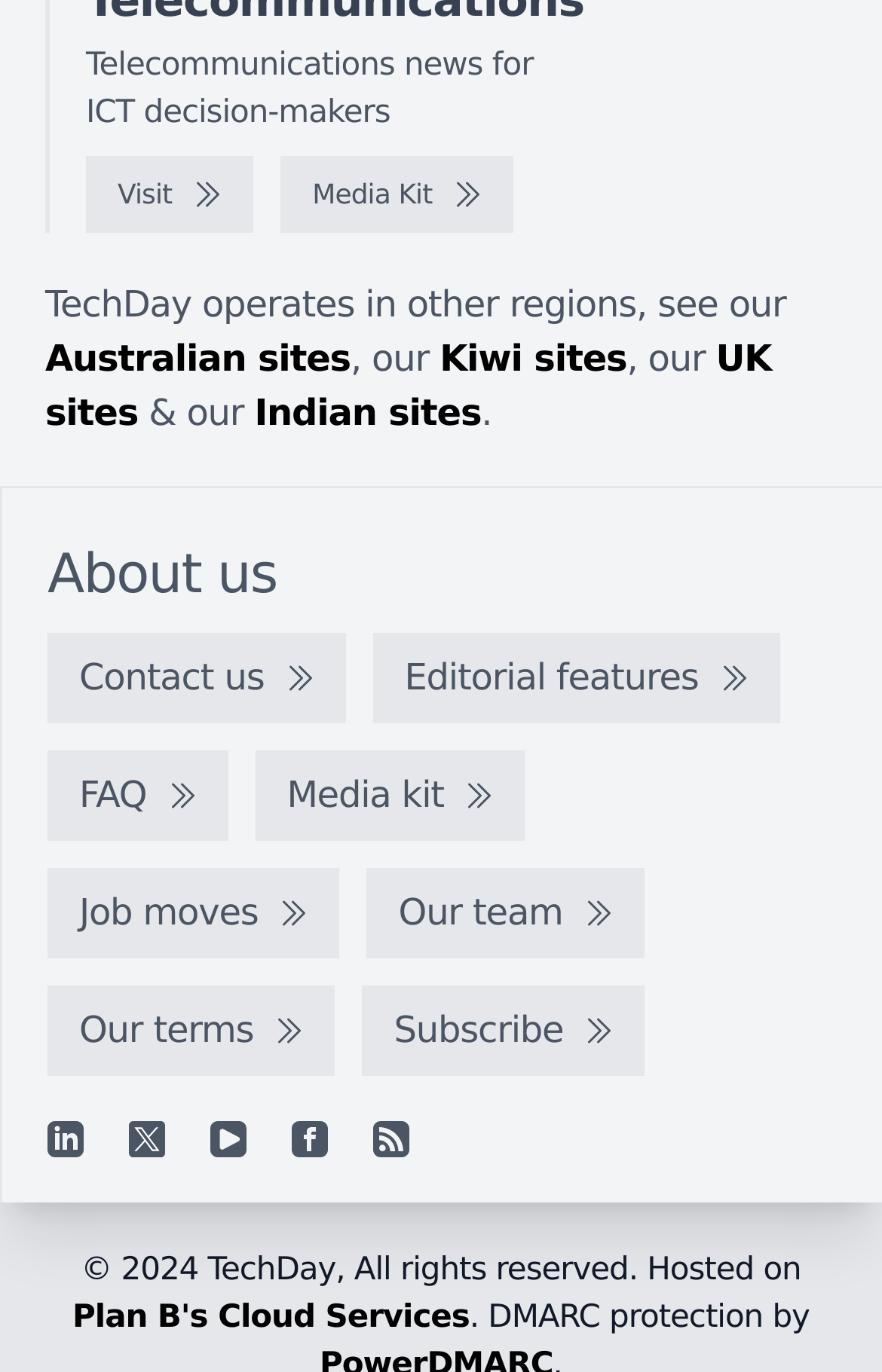Using the provided element description: "aria-label="RSS feed"", determine the bounding box coordinates of the corresponding UI element in the screenshot.

[0.423, 0.818, 0.464, 0.844]